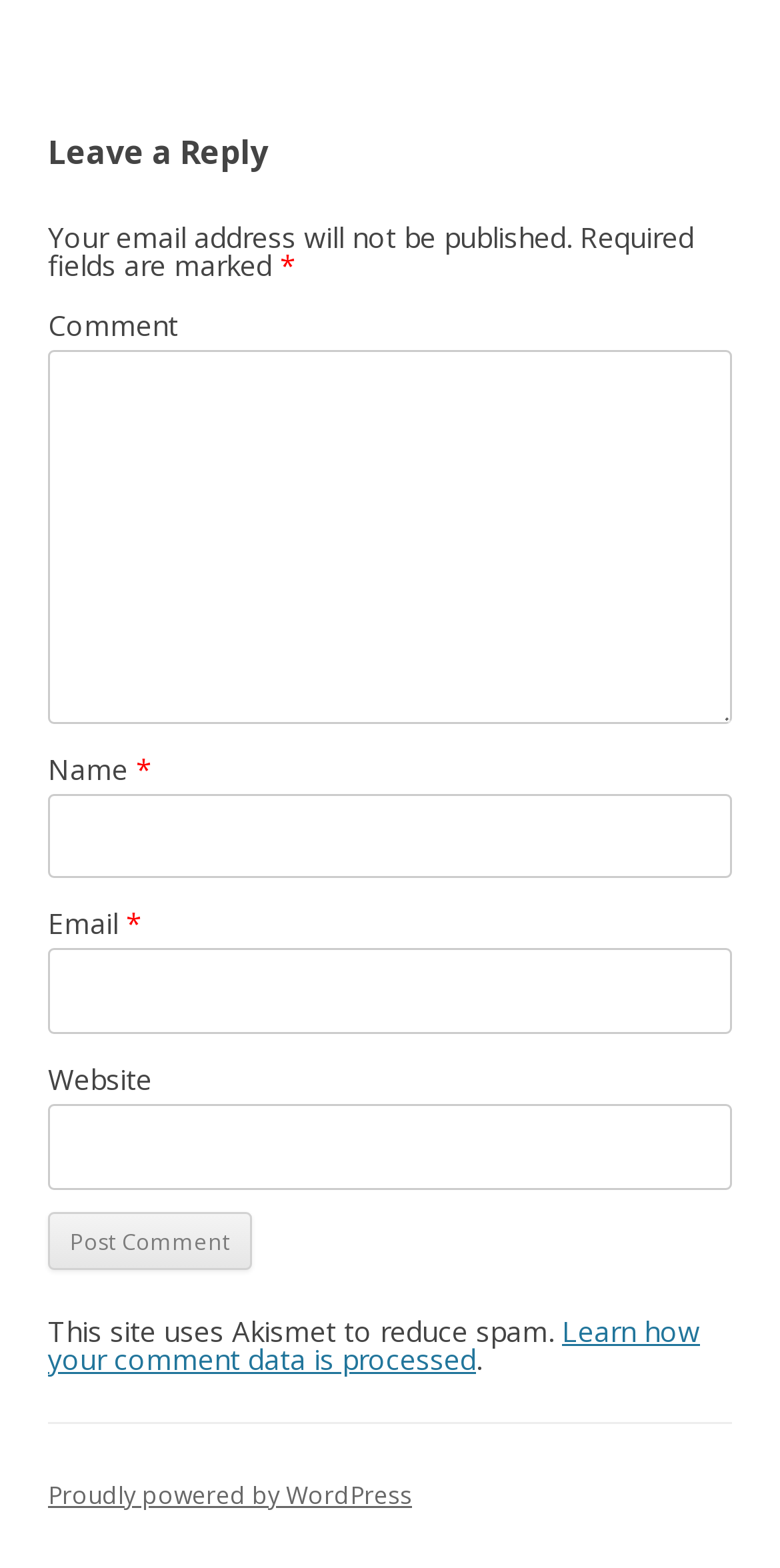What is the platform powering this website?
Ensure your answer is thorough and detailed.

The link element with OCR text 'Proudly powered by WordPress' suggests that the website is built using WordPress, a popular content management system.